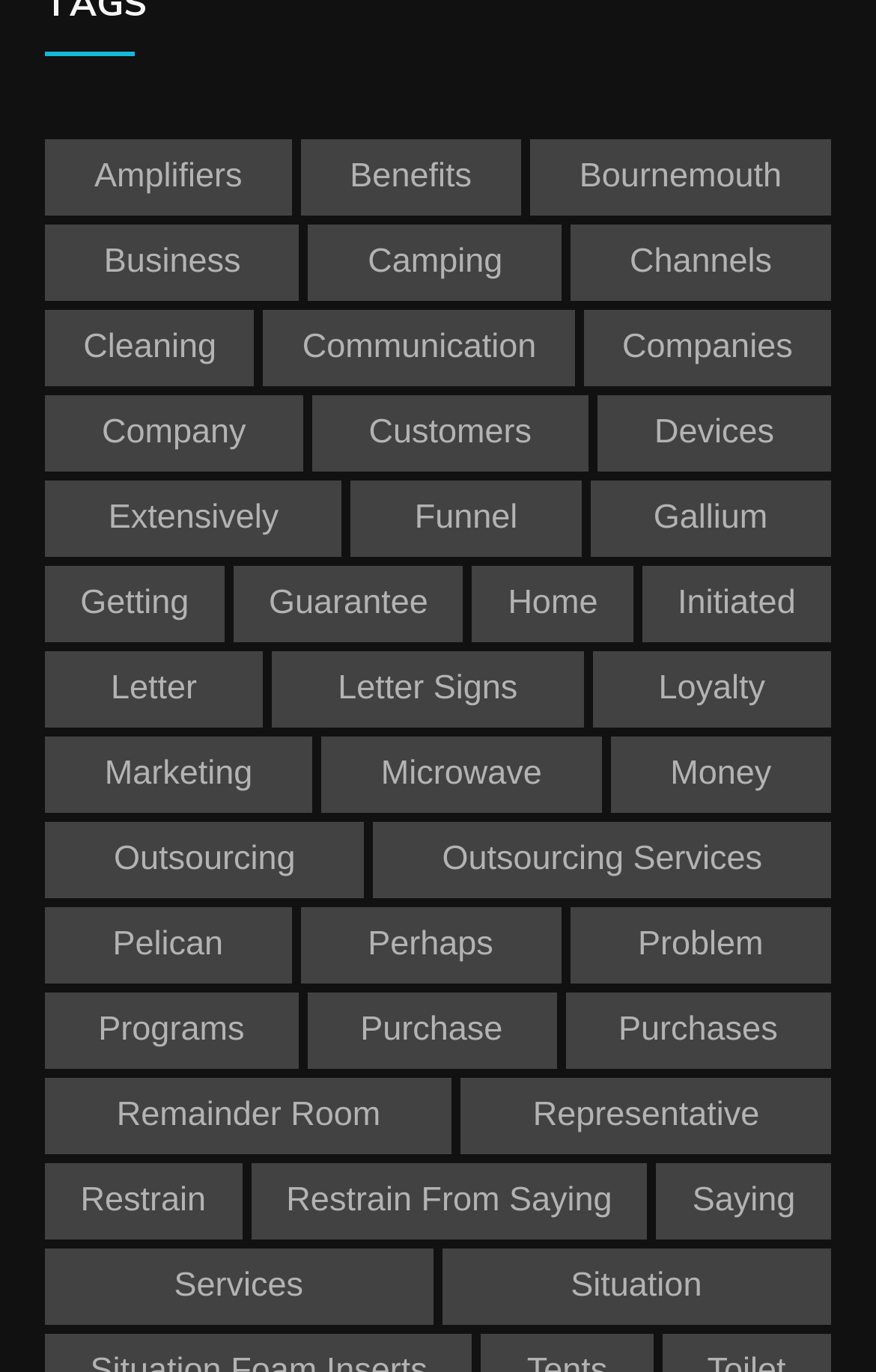Please determine the bounding box coordinates for the element that should be clicked to follow these instructions: "Click on Amplifiers".

[0.051, 0.102, 0.333, 0.158]